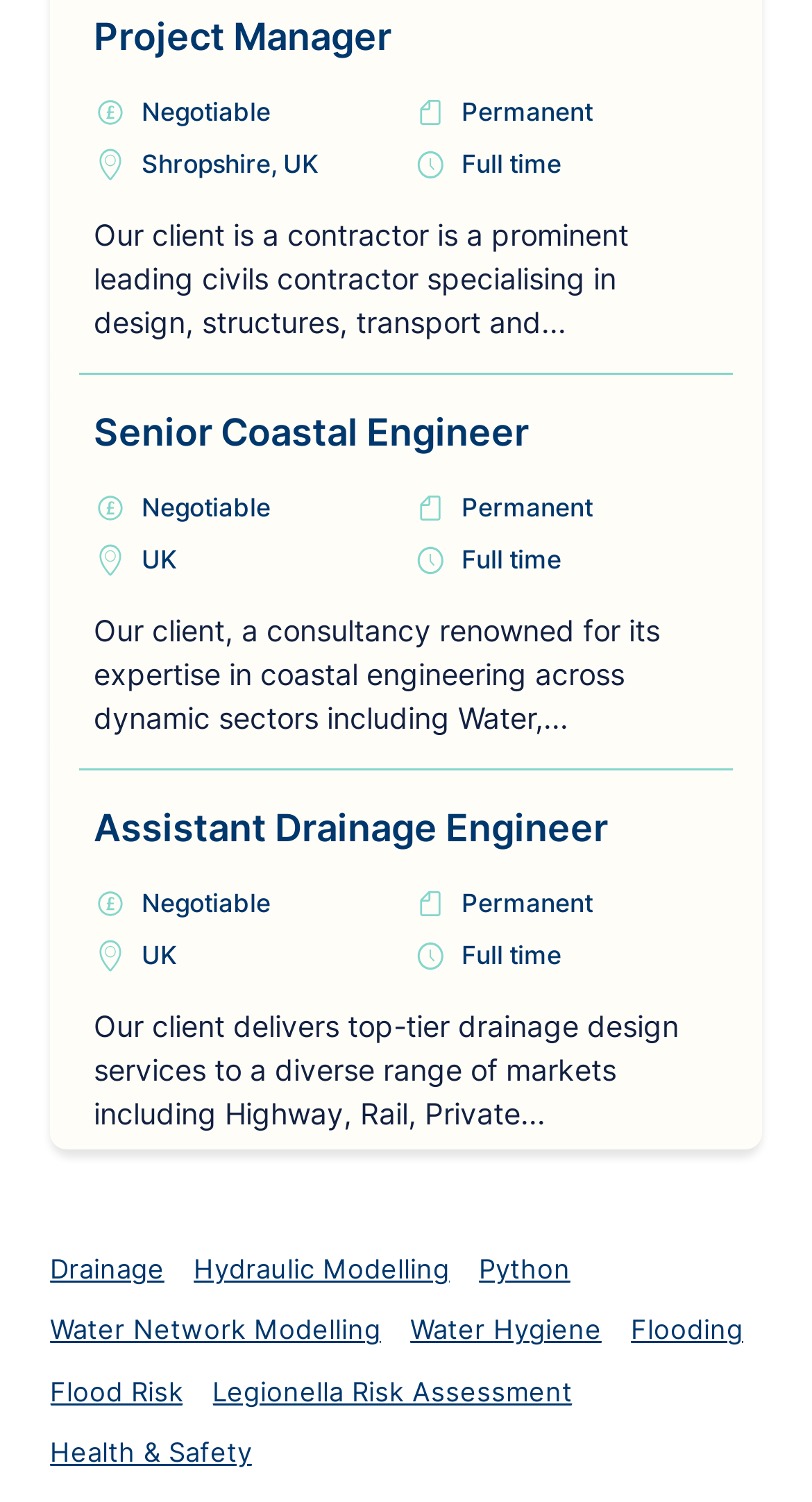Please mark the clickable region by giving the bounding box coordinates needed to complete this instruction: "View Senior Coastal Engineer job details".

[0.115, 0.273, 0.651, 0.303]